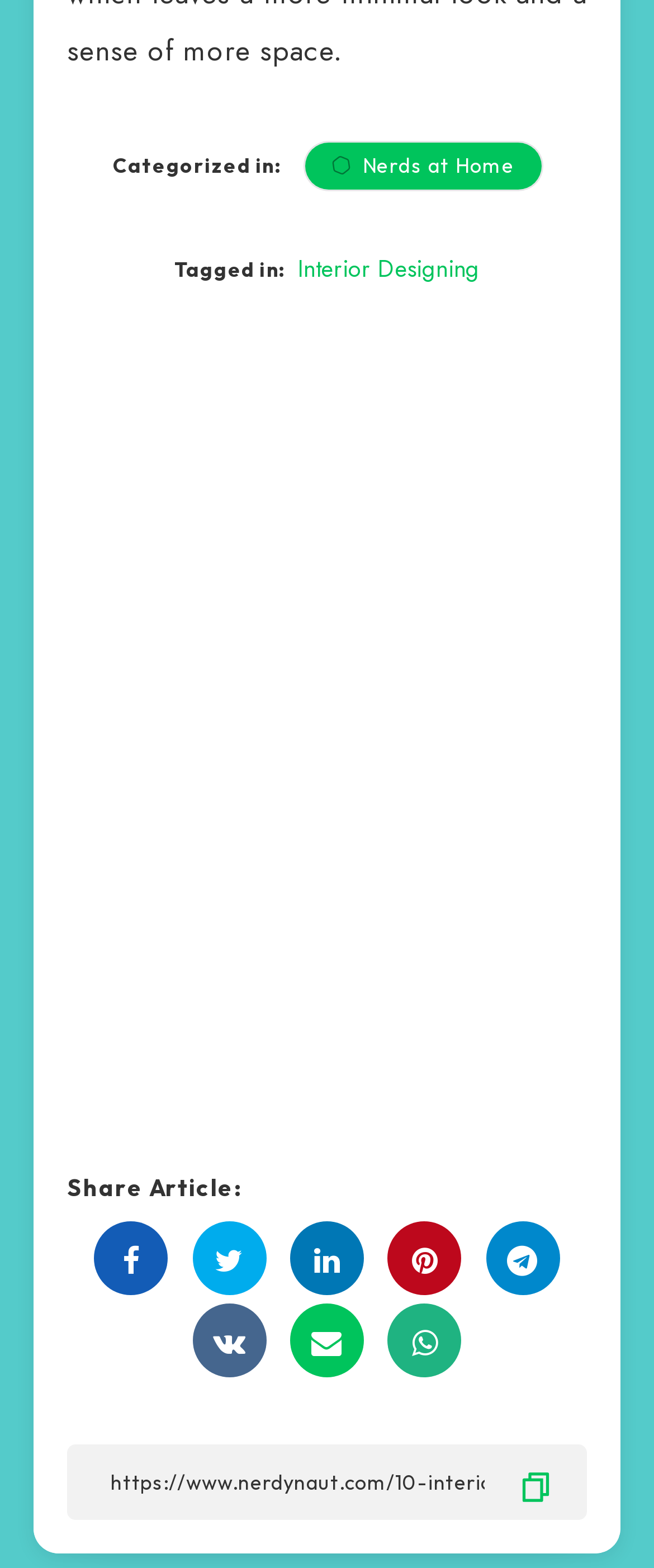Could you provide the bounding box coordinates for the portion of the screen to click to complete this instruction: "Share article on Facebook"?

[0.145, 0.779, 0.257, 0.826]